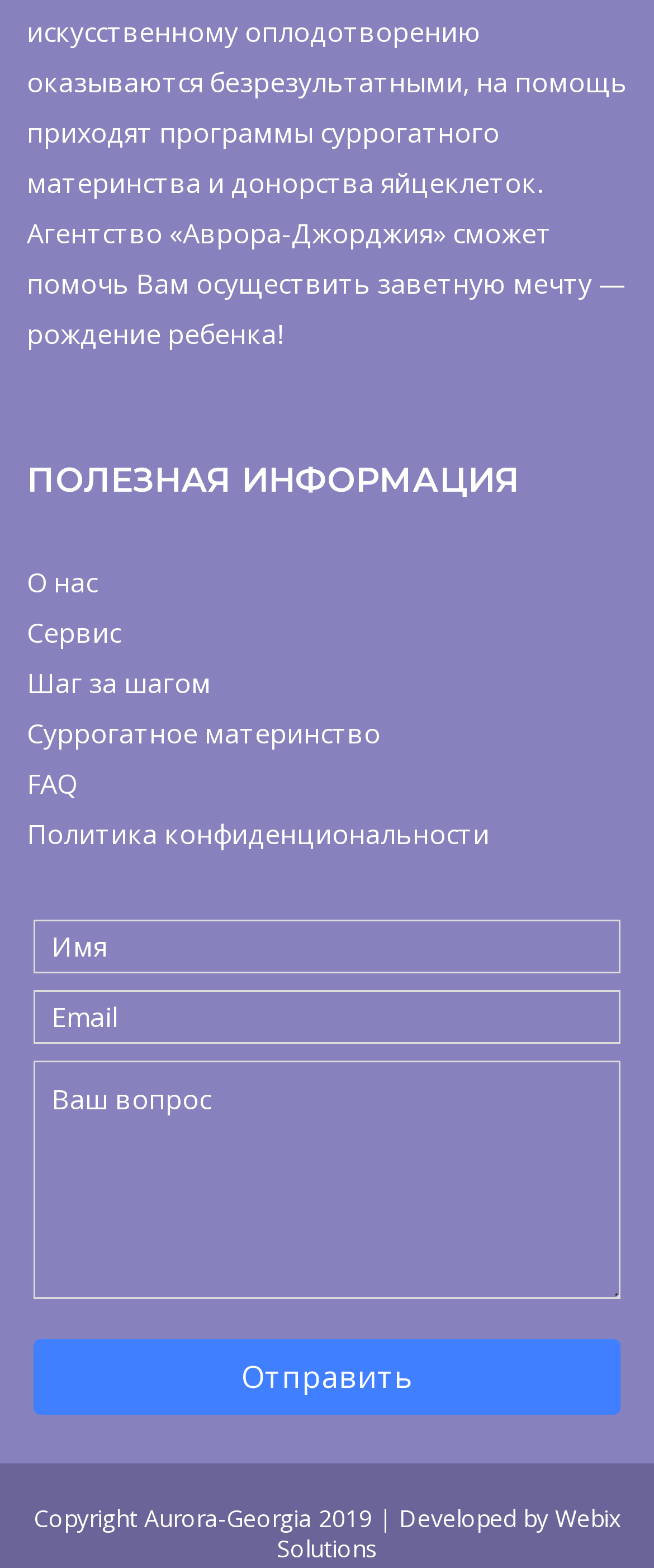Identify the bounding box for the given UI element using the description provided. Coordinates should be in the format (top-left x, top-left y, bottom-right x, bottom-right y) and must be between 0 and 1. Here is the description: name="1306_email_5" placeholder="Email"

[0.05, 0.632, 0.95, 0.666]